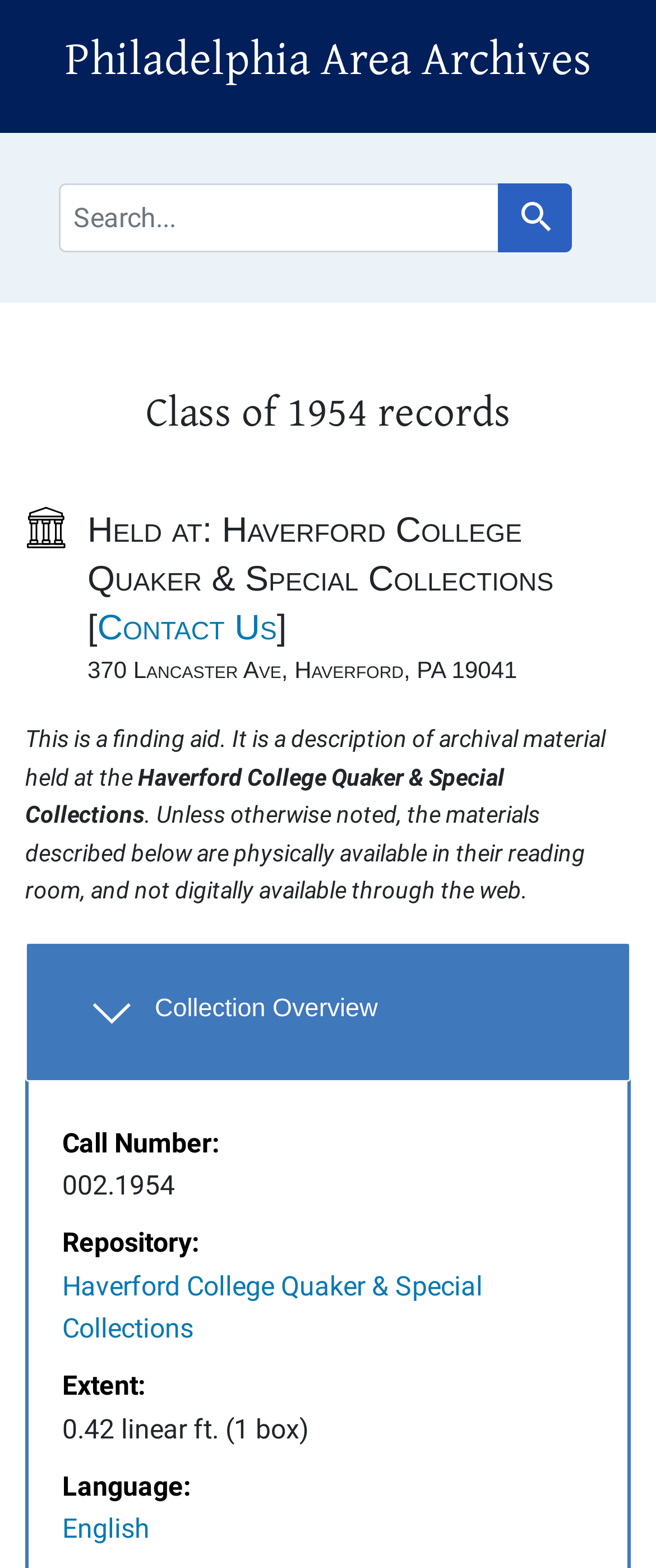Please specify the bounding box coordinates for the clickable region that will help you carry out the instruction: "View collection overview".

[0.038, 0.601, 0.962, 0.69]